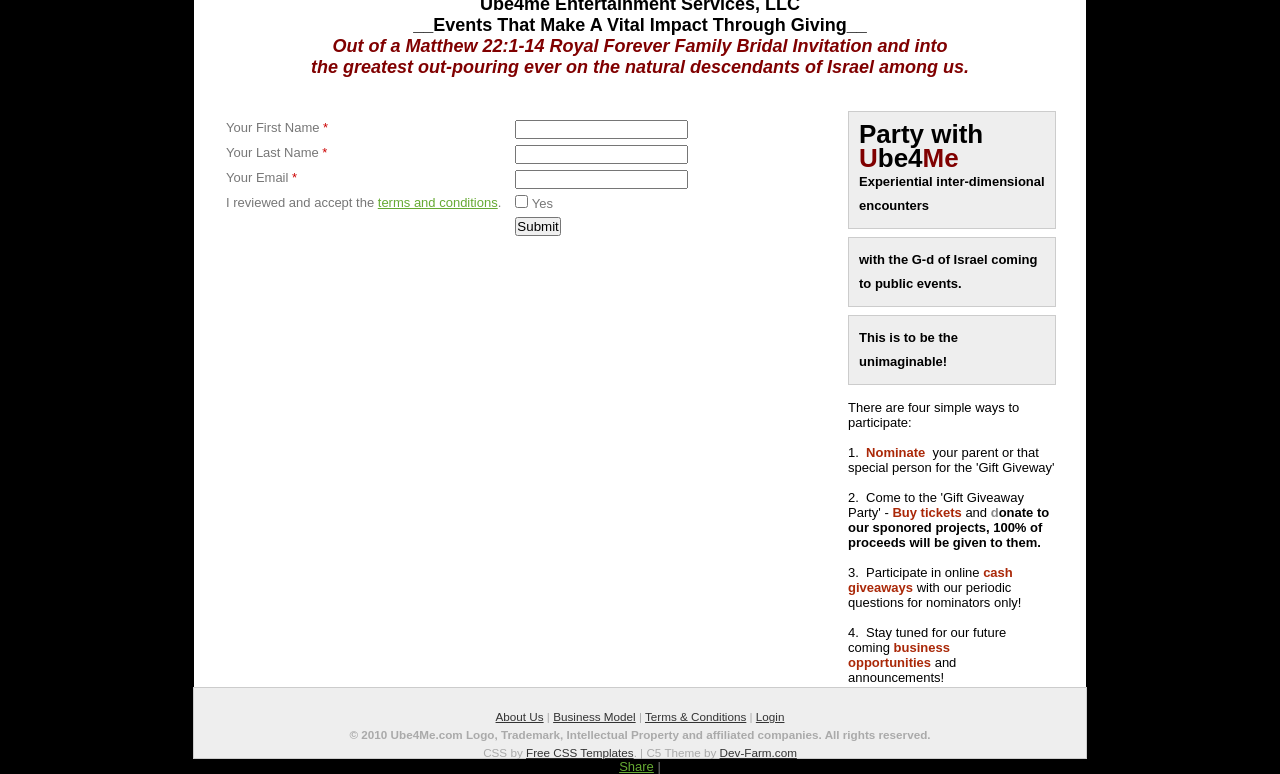Locate and provide the bounding box coordinates for the HTML element that matches this description: "name="Question7"".

[0.403, 0.22, 0.538, 0.244]